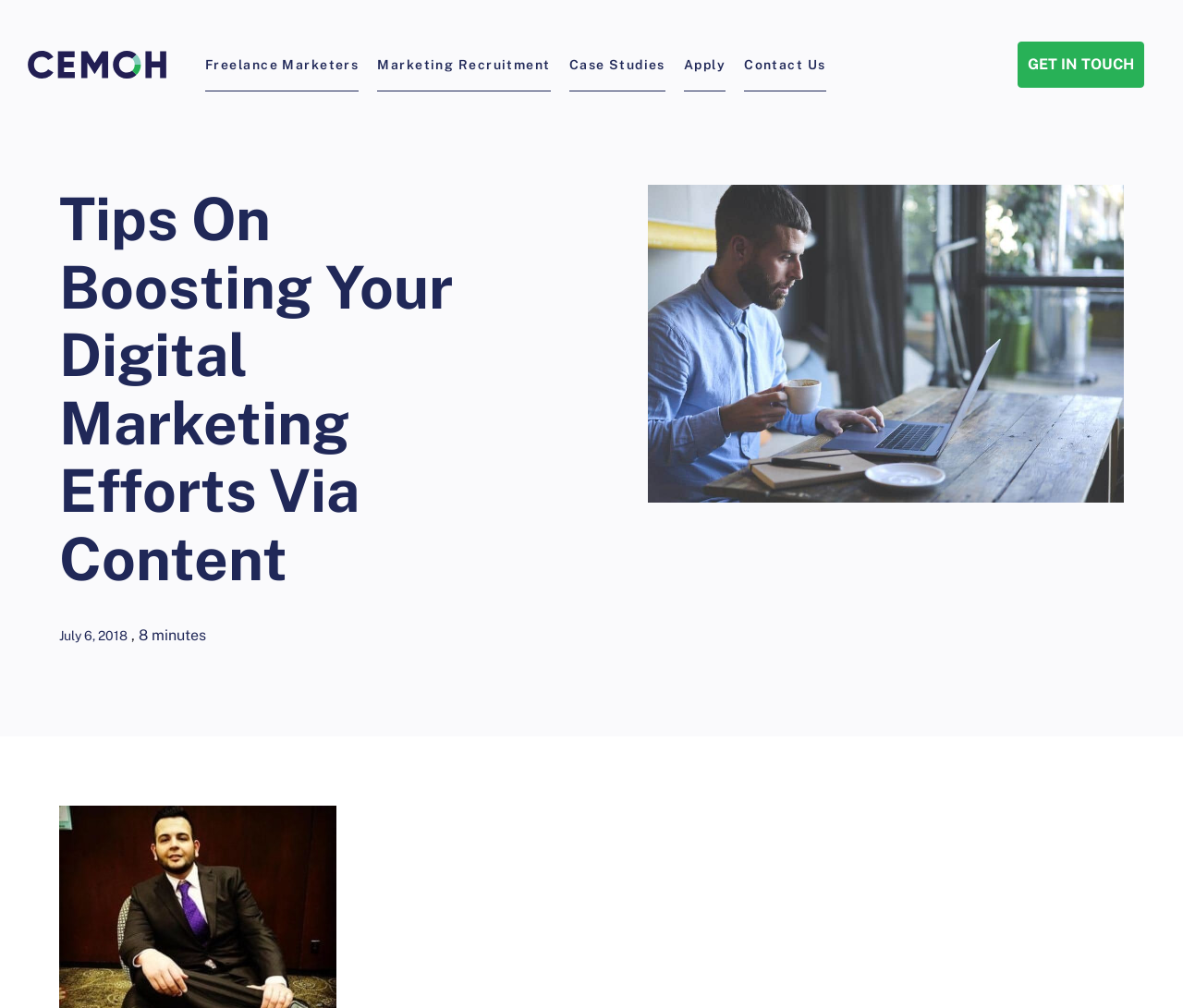How many links are in the top navigation bar?
Provide a fully detailed and comprehensive answer to the question.

I counted the links in the top navigation bar, which are 'Freelance Marketers', 'Marketing Recruitment', 'Case Studies', 'Apply', and 'Contact Us'. There are 5 links in total.